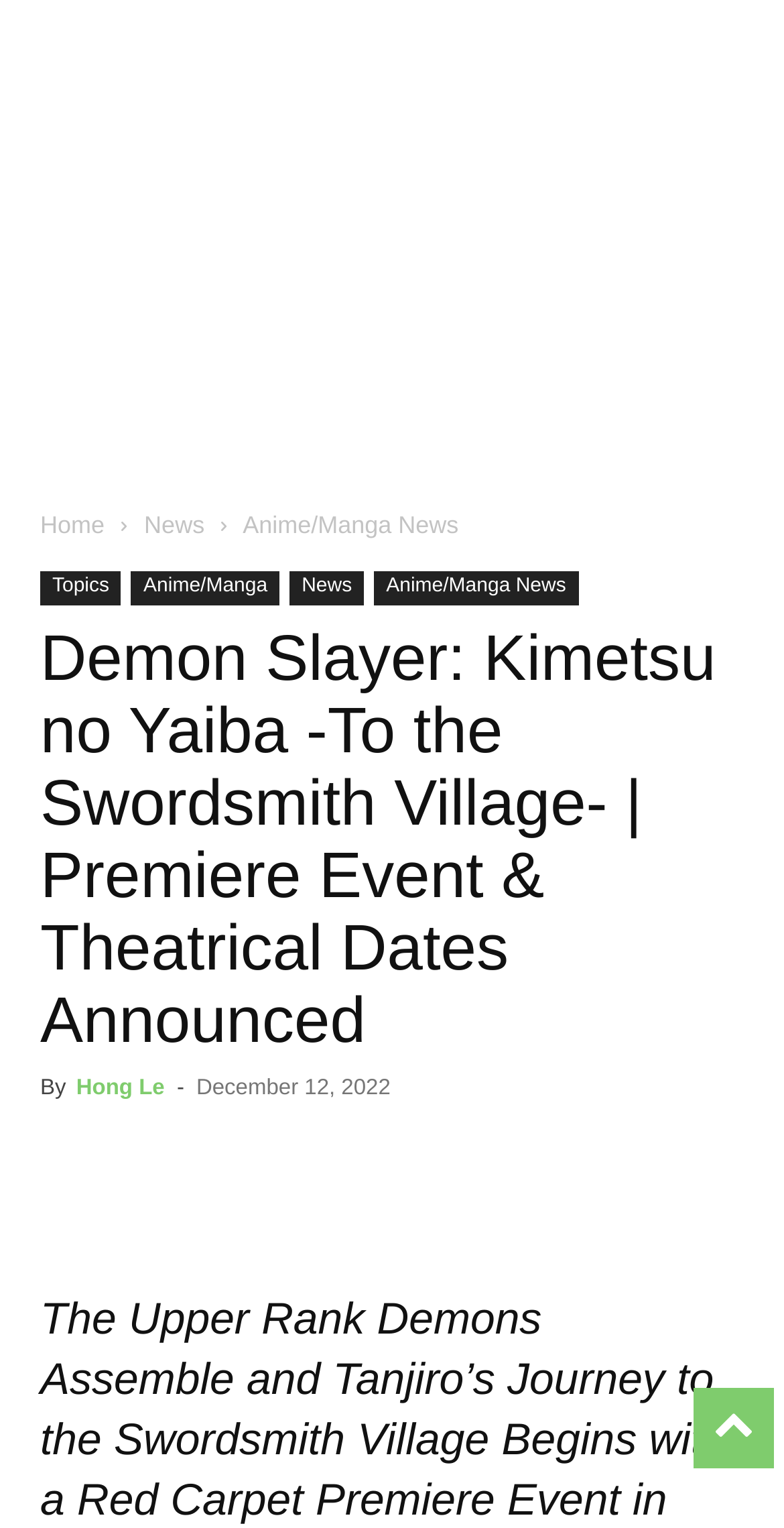What is the name of the event announced on this webpage?
Answer briefly with a single word or phrase based on the image.

Demon Slayer: Kimetsu no Yaiba -To the Swordsmith Village-